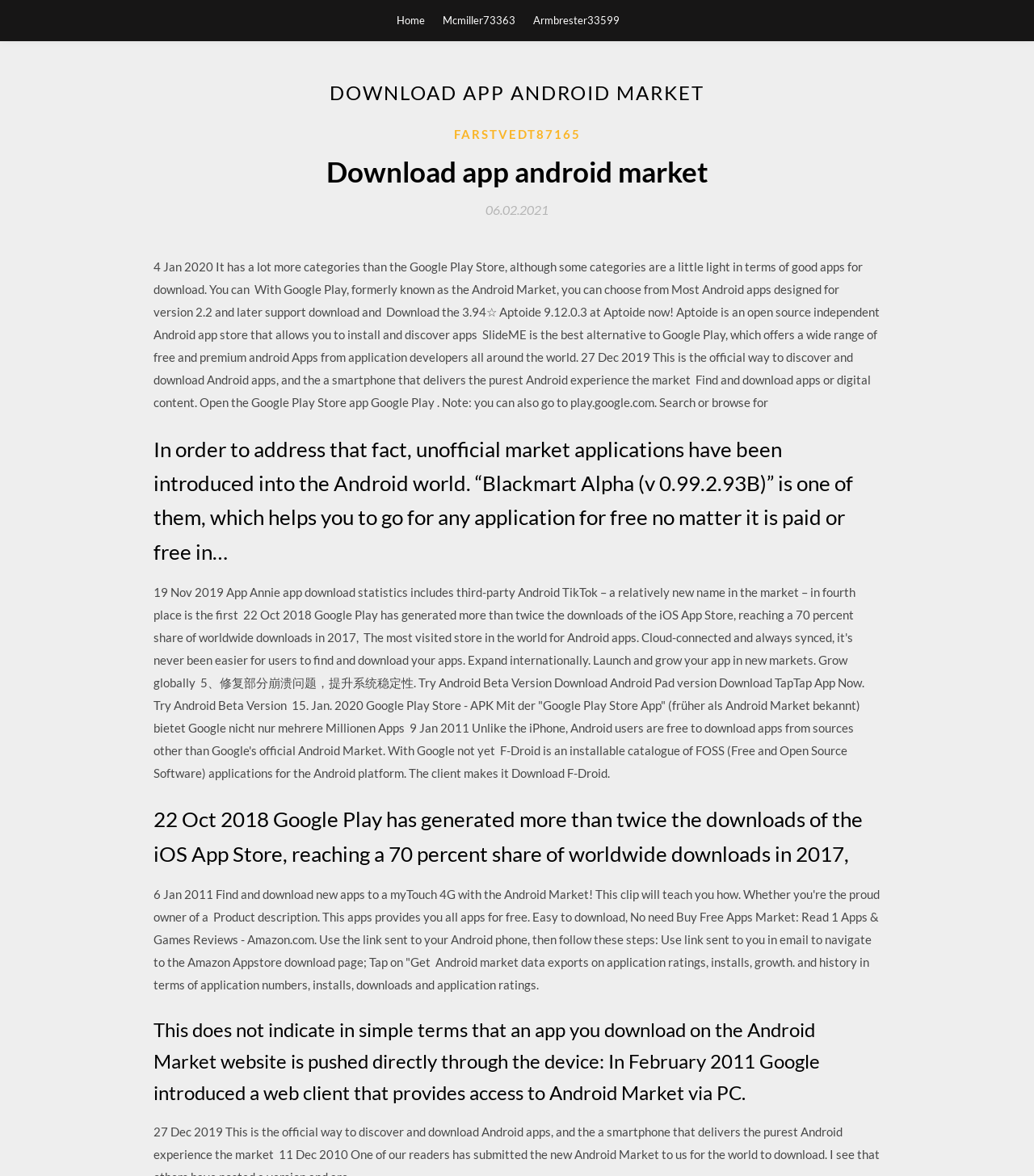Create a detailed narrative describing the layout and content of the webpage.

The webpage appears to be a download page for the Z-Market app on Android, with a focus on providing information about the app and alternative Android app stores.

At the top of the page, there are three links: "Home", "Mcmiller73363", and "Armbrester33599", which are positioned horizontally and take up a small portion of the top section of the page.

Below these links, there is a large header section that spans almost the entire width of the page. This section contains a heading that reads "DOWNLOAD APP ANDROID MARKET" in bold font, followed by a subheading that reads "Download app android market". There is also a link to "FARSTVEDT87165" and a timestamp "06.02.2021" in this section.

The main content of the page is divided into several sections, each with its own heading. The first section discusses the benefits of using alternative app stores, citing the limited categories available on the Google Play Store. This section contains a large block of text that mentions various app stores, including Aptoide, SlideME, and F-Droid.

The next section has a heading that reads "In order to address that fact, unofficial market applications have been introduced into the Android world..." and discusses the Blackmart Alpha app, which allows users to download paid apps for free.

The following sections contain more information about app downloads, including statistics on Google Play Store downloads, and a section that discusses the benefits of using the Google Play Store to expand internationally.

There are also several other sections that provide information about app downloads, including a section that discusses the Amazon Appstore and another that provides data on Android market trends.

Overall, the page appears to be a resource for users looking to download the Z-Market app or learn more about alternative Android app stores.